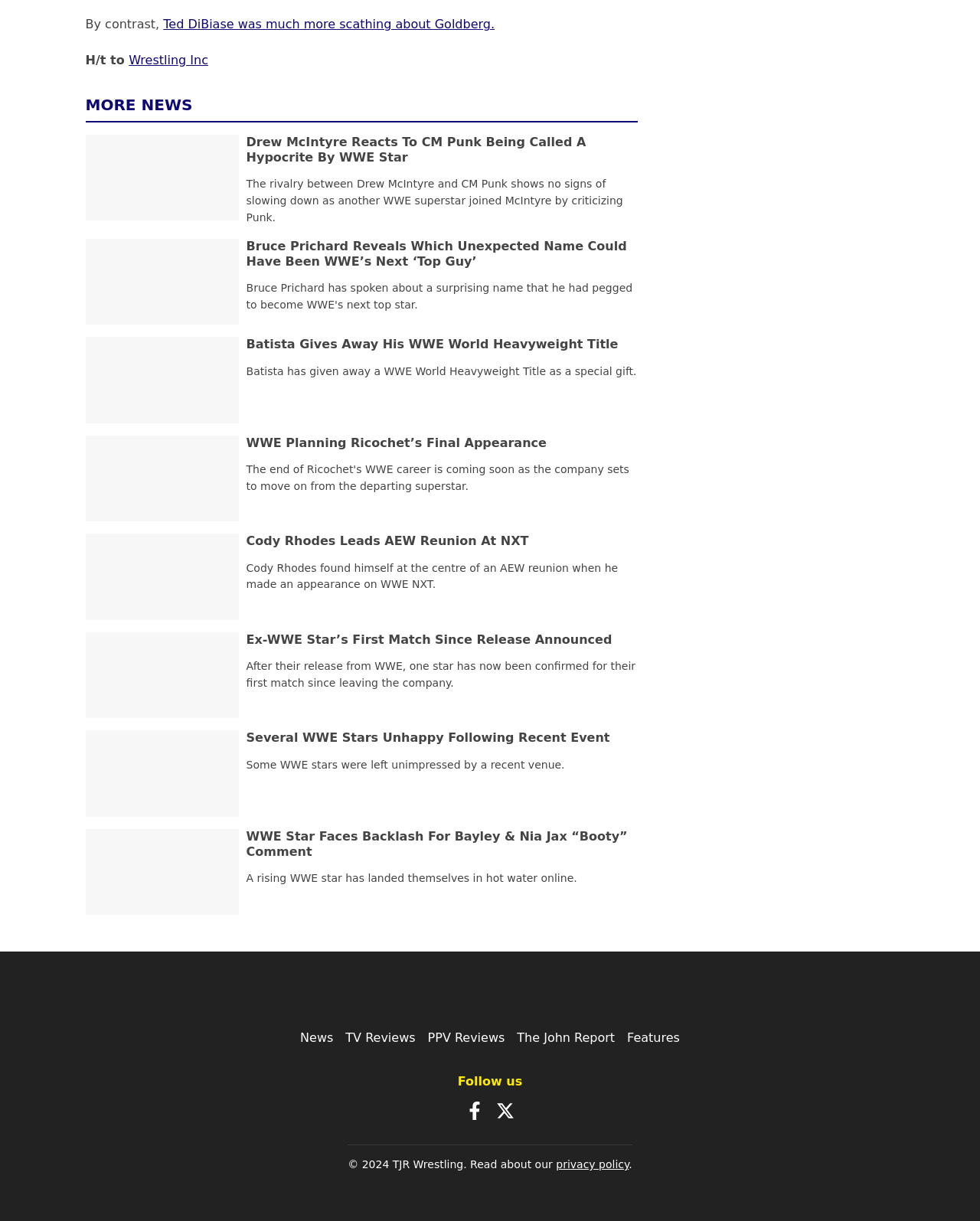Answer the question briefly using a single word or phrase: 
What is the title of the first news article?

Drew McIntyre Reacts To CM Punk